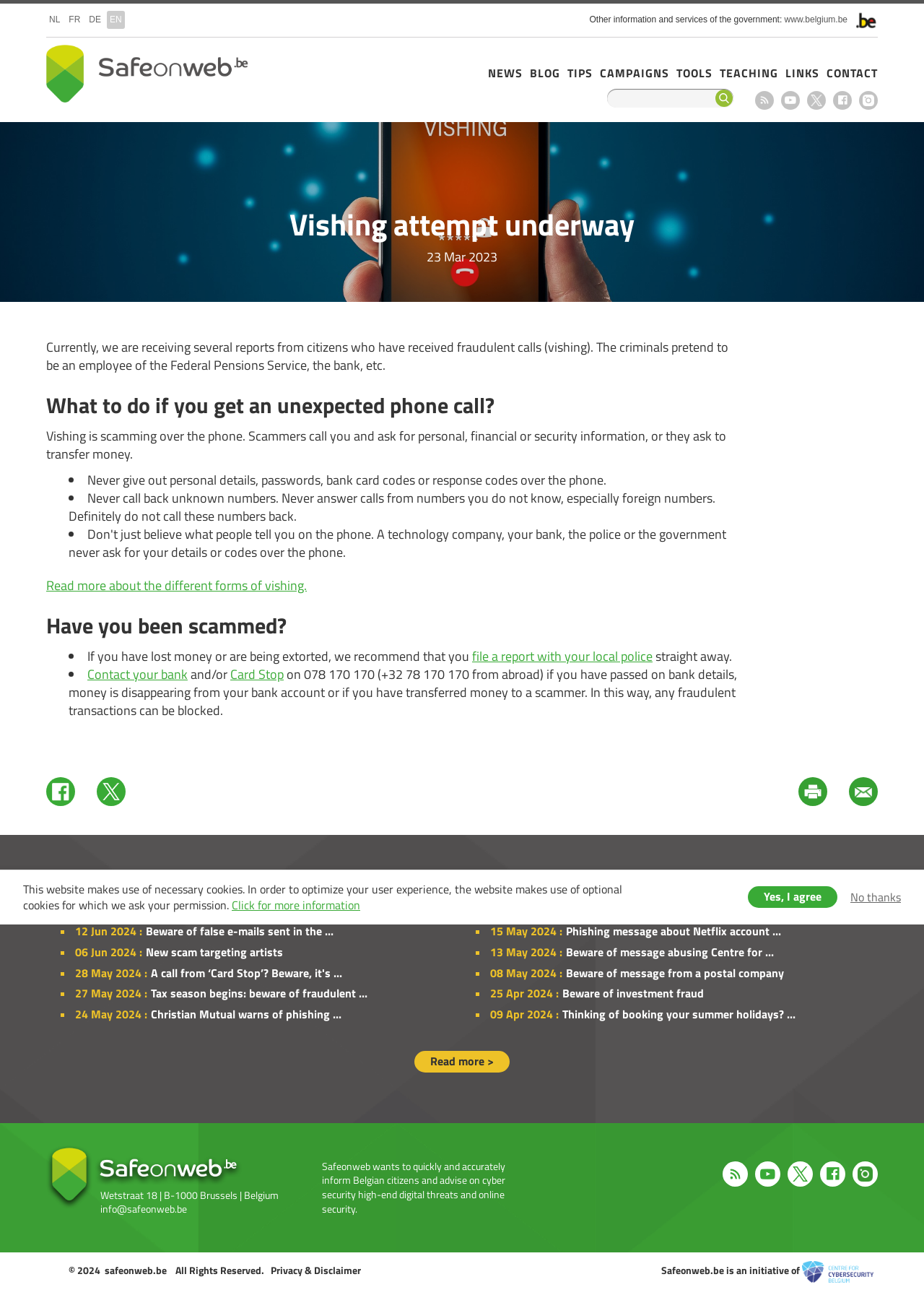What should you do if you have lost money or are being extorted?
Please provide a single word or phrase as the answer based on the screenshot.

File a report with your local police